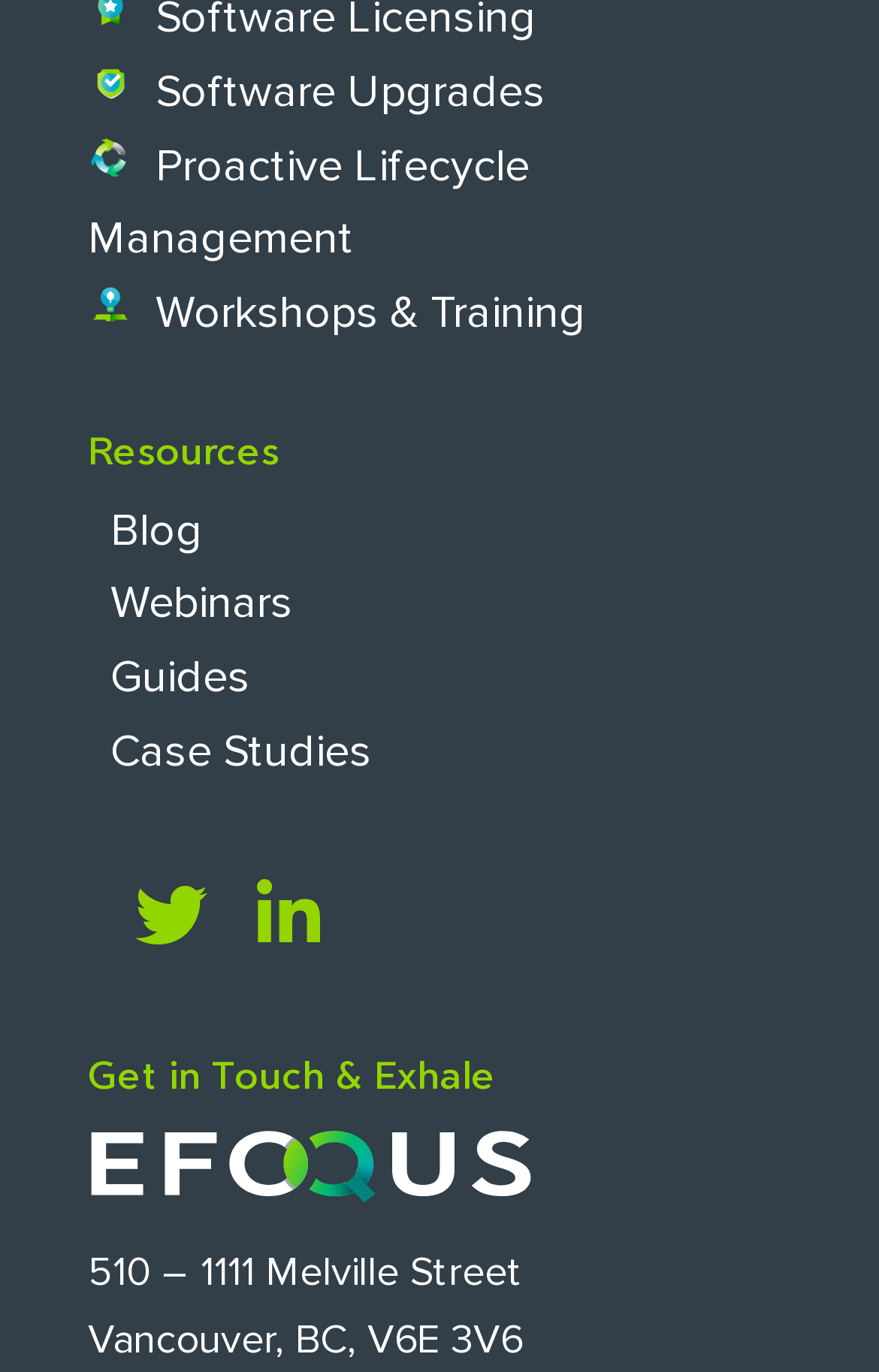Determine the bounding box coordinates of the section to be clicked to follow the instruction: "Follow on Twitter". The coordinates should be given as four float numbers between 0 and 1, formatted as [left, top, right, bottom].

[0.133, 0.628, 0.256, 0.706]